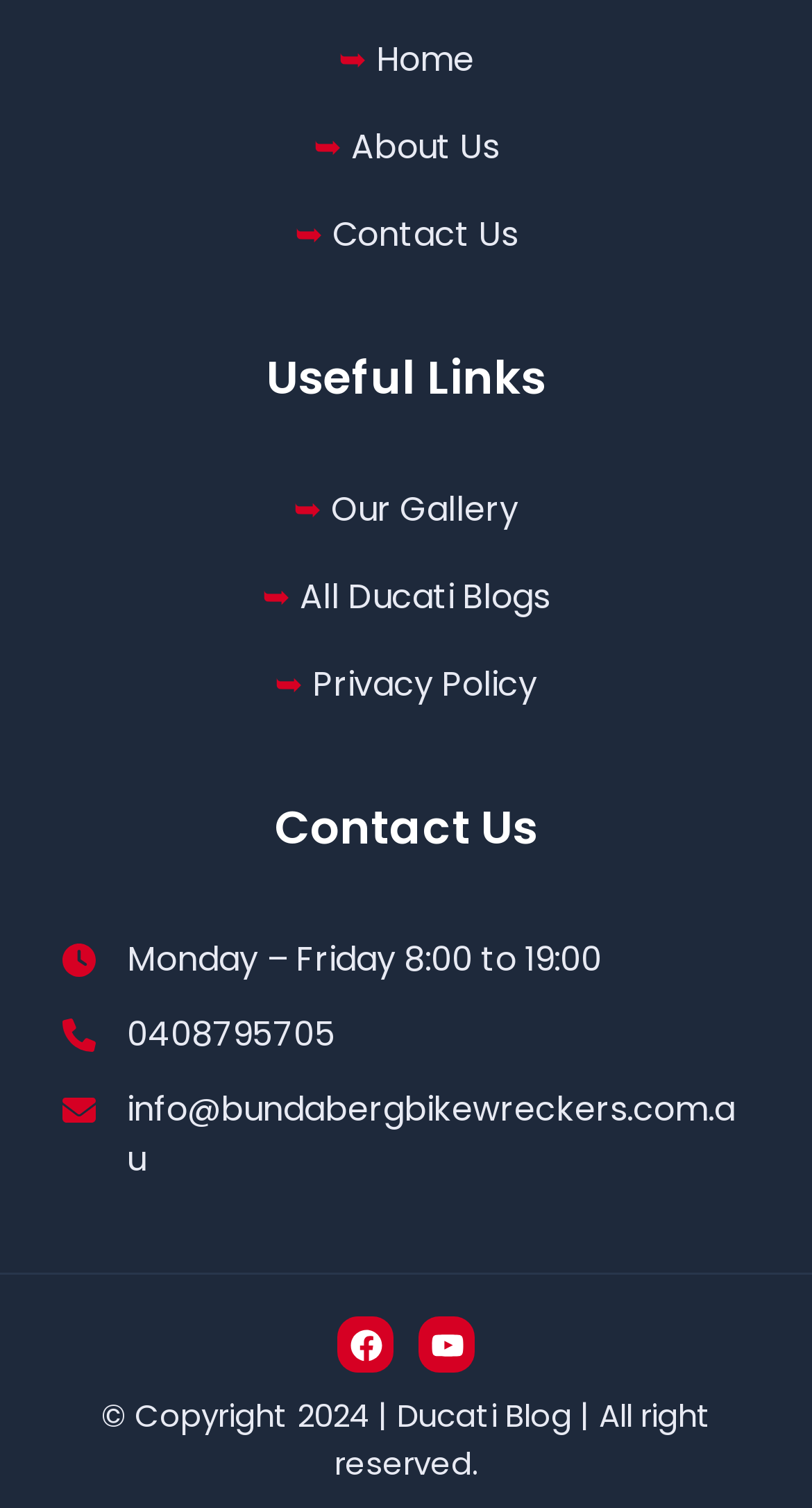Pinpoint the bounding box coordinates for the area that should be clicked to perform the following instruction: "go to our website".

None